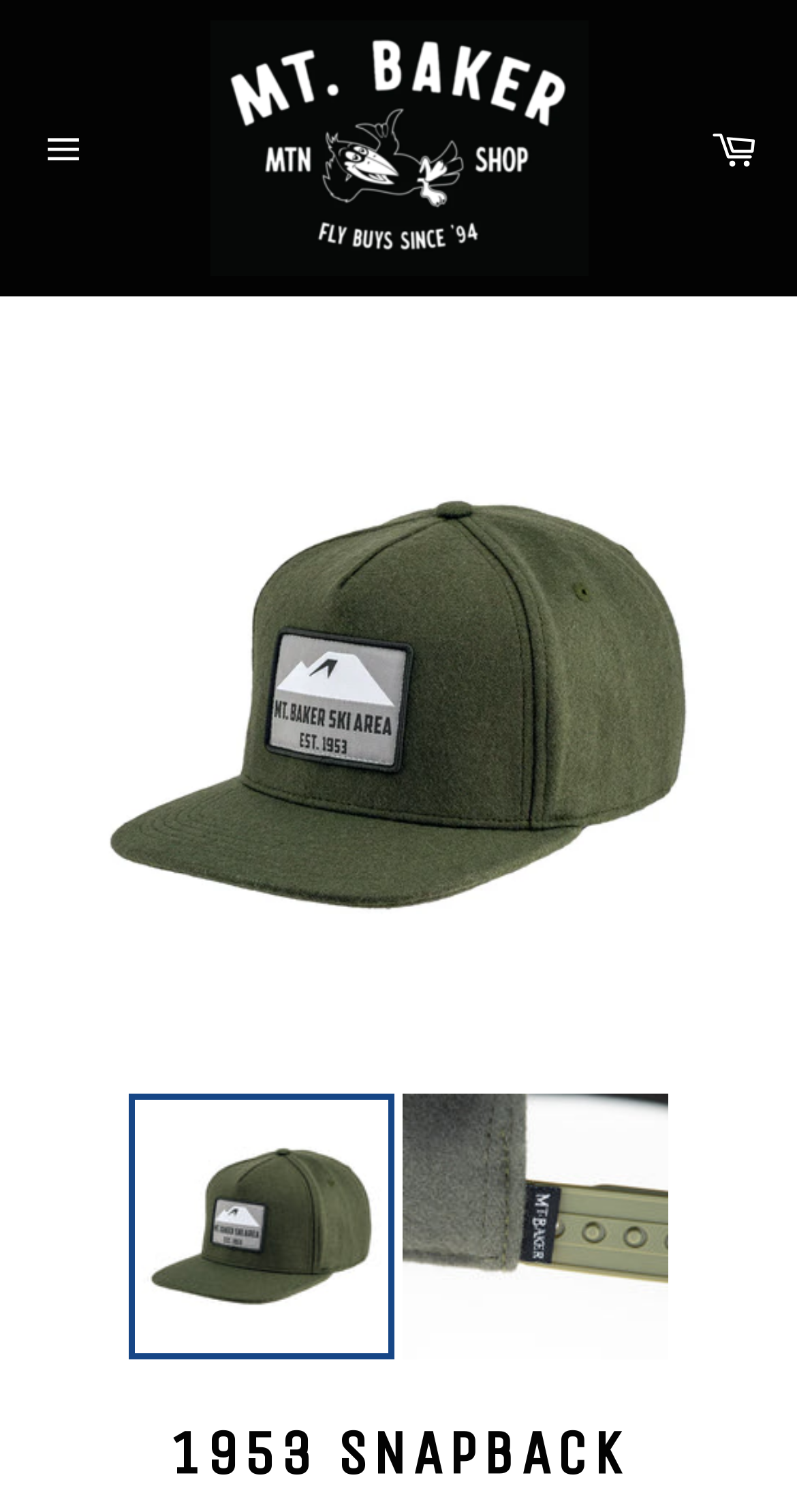Articulate a complete and detailed caption of the webpage elements.

The webpage is about the Mt. Baker Mountain Shop, specifically featuring the 1953 Snapback product. At the top left of the page, there is a site navigation button. Next to it, on the top center, is a link to the Mt. Baker Mountain Shop, accompanied by an image of the shop's logo. On the top right, there is a link to the Cart.

Below the top navigation section, there are three links to the 1953 Snapback product, each accompanied by an image of the product. These links are positioned horizontally, with the first one on the left, the second one in the center, and the third one on the right.

At the bottom of the page, there is a large heading that reads "1953 SNAPBACK", which is likely the title of the product page.